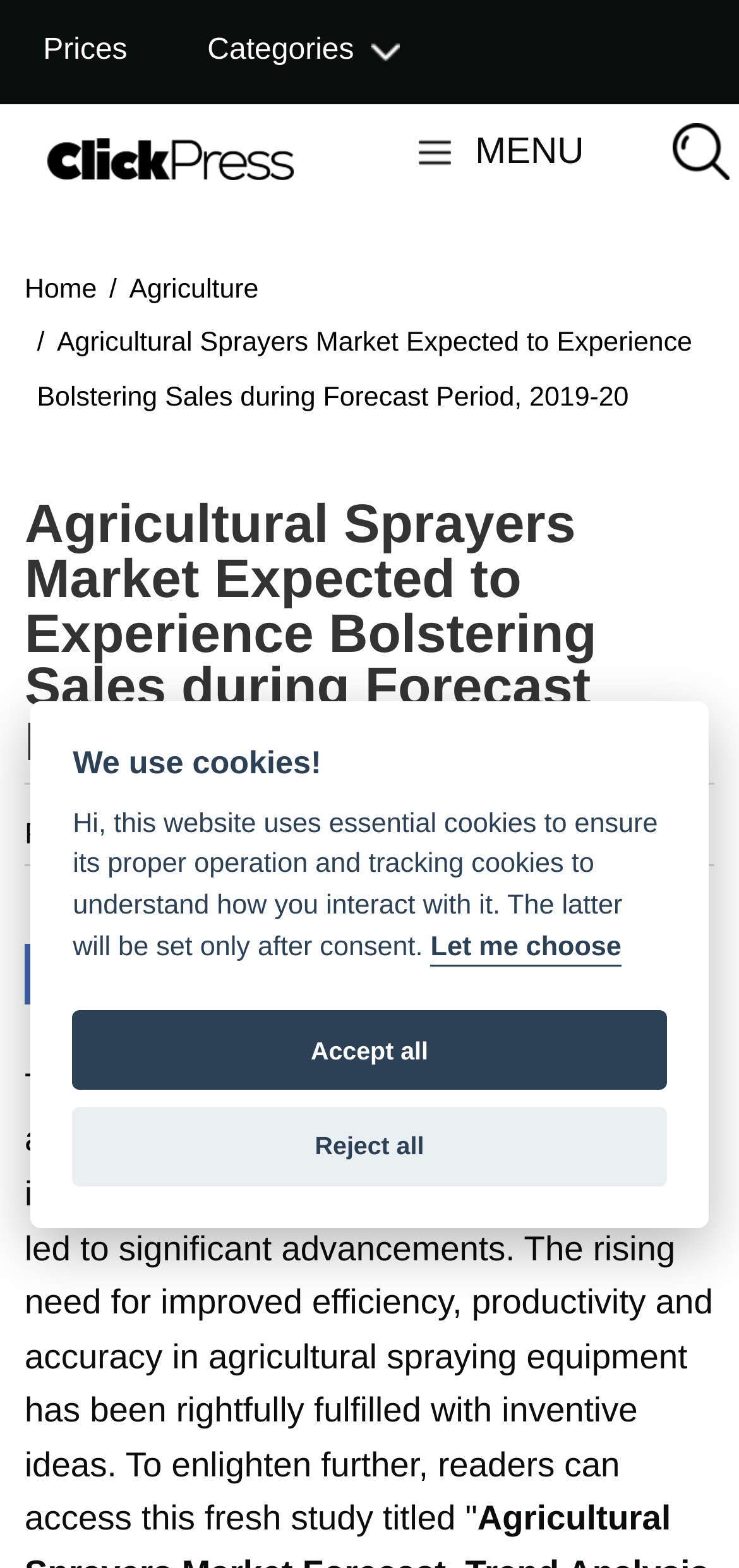Please determine the bounding box coordinates of the element to click on in order to accomplish the following task: "Click the Prices link". Ensure the coordinates are four float numbers ranging from 0 to 1, i.e., [left, top, right, bottom].

[0.025, 0.0, 0.206, 0.066]